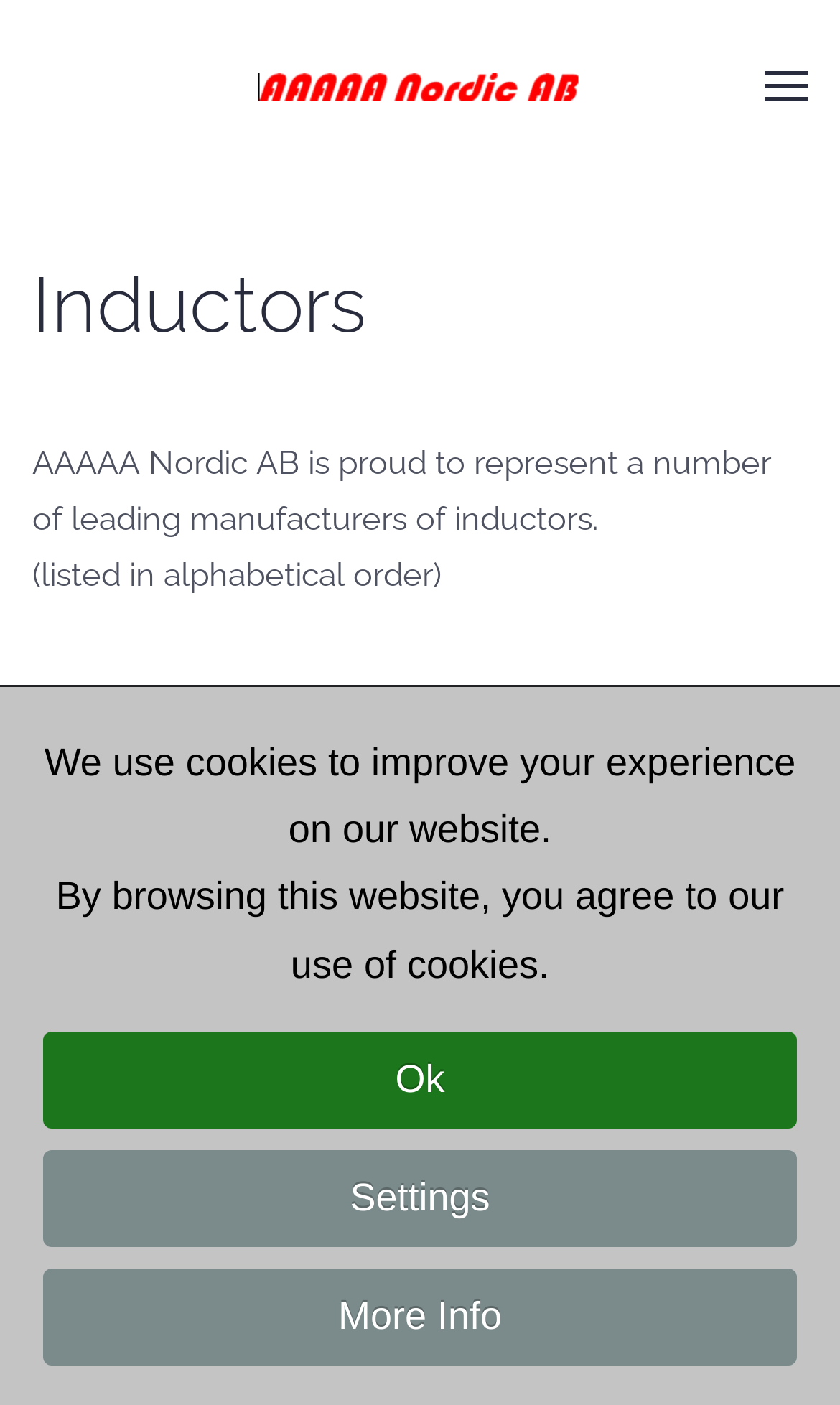Specify the bounding box coordinates of the area that needs to be clicked to achieve the following instruction: "Open menu".

[0.91, 0.0, 0.962, 0.123]